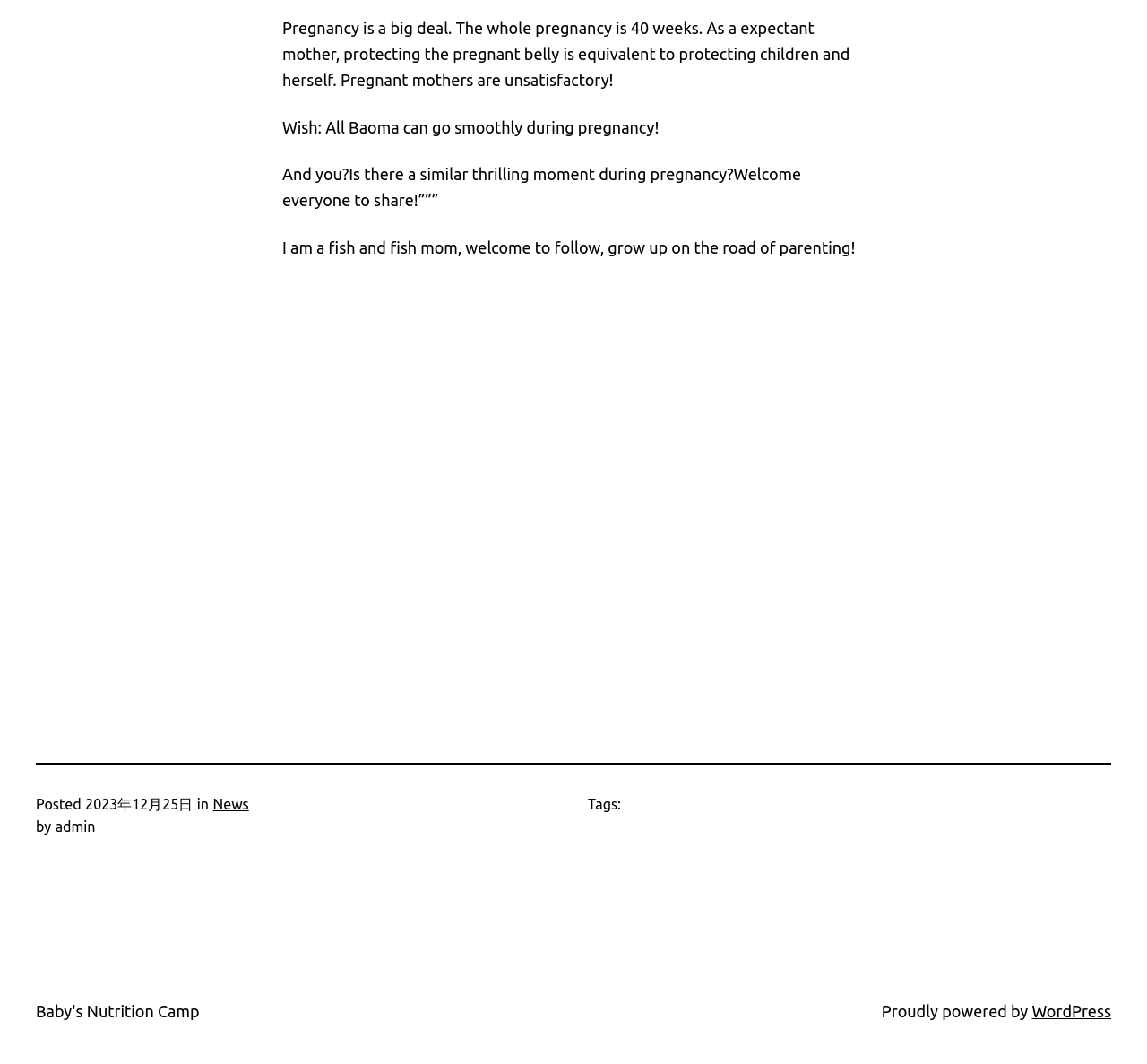Provide a one-word or one-phrase answer to the question:
What is the category of the post?

News